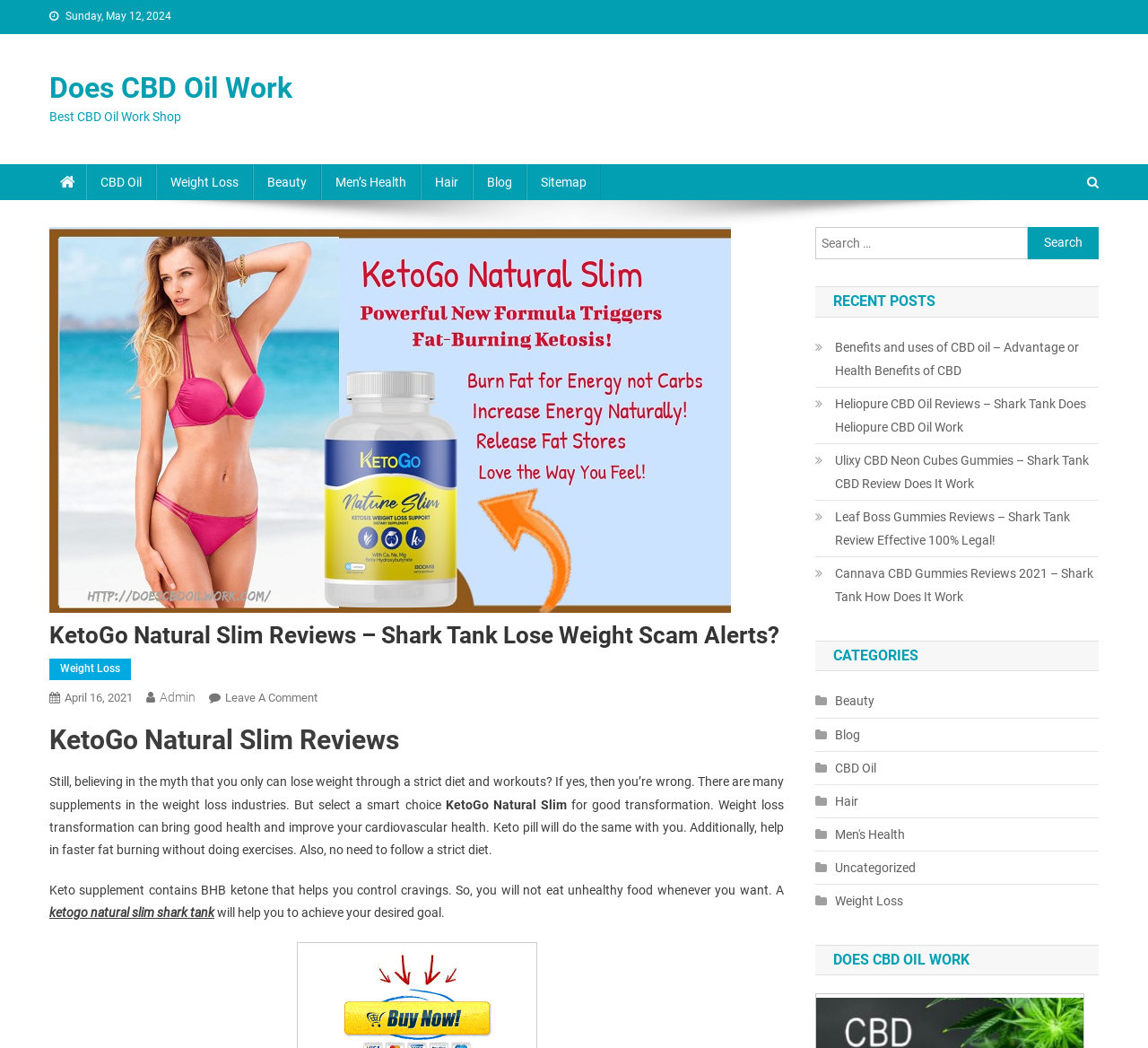Please answer the following question using a single word or phrase: 
What is the main topic of the webpage?

KetoGo Natural Slim Reviews